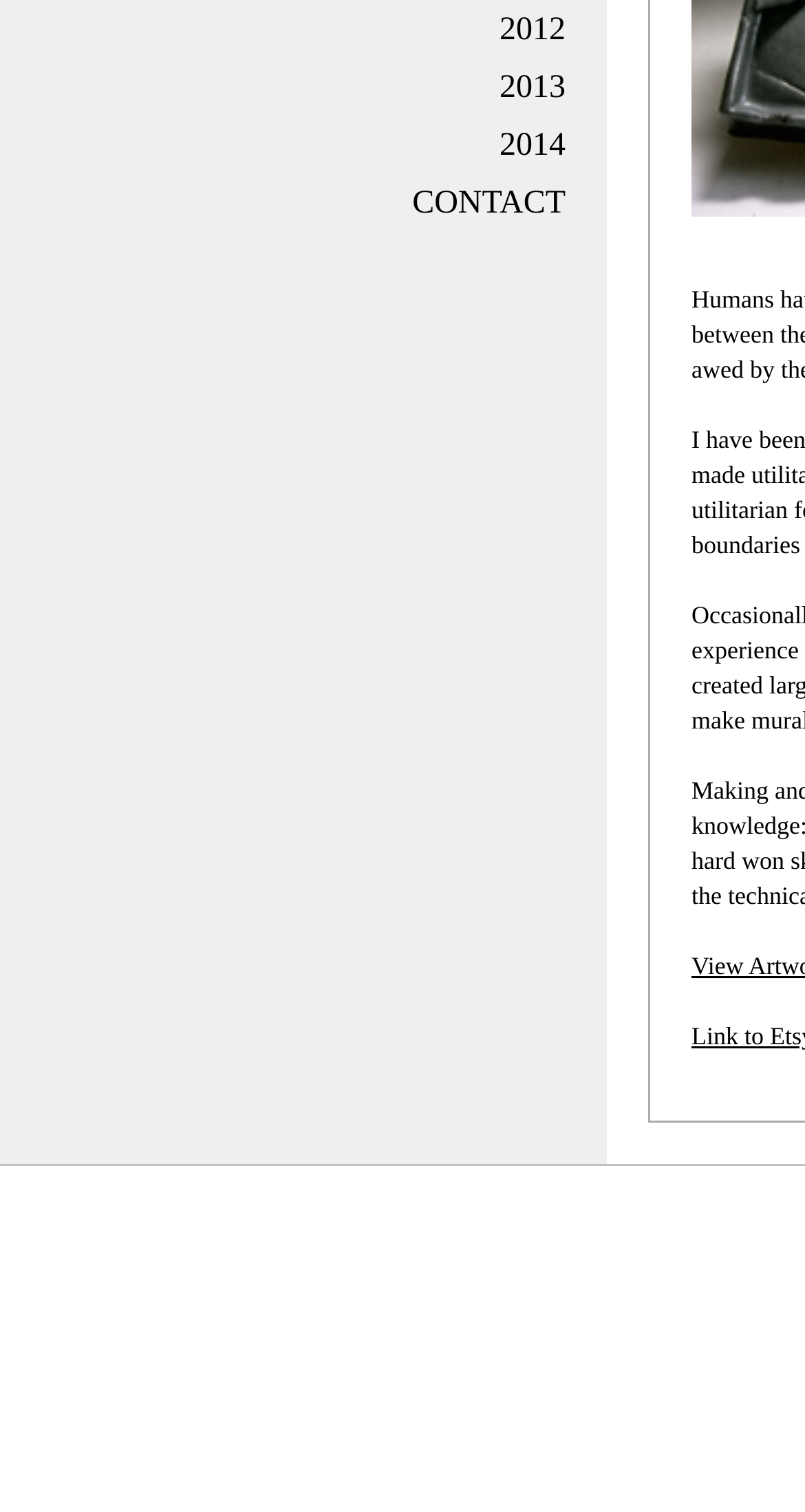Locate the bounding box of the UI element described by: "2013" in the given webpage screenshot.

[0.215, 0.04, 0.754, 0.078]